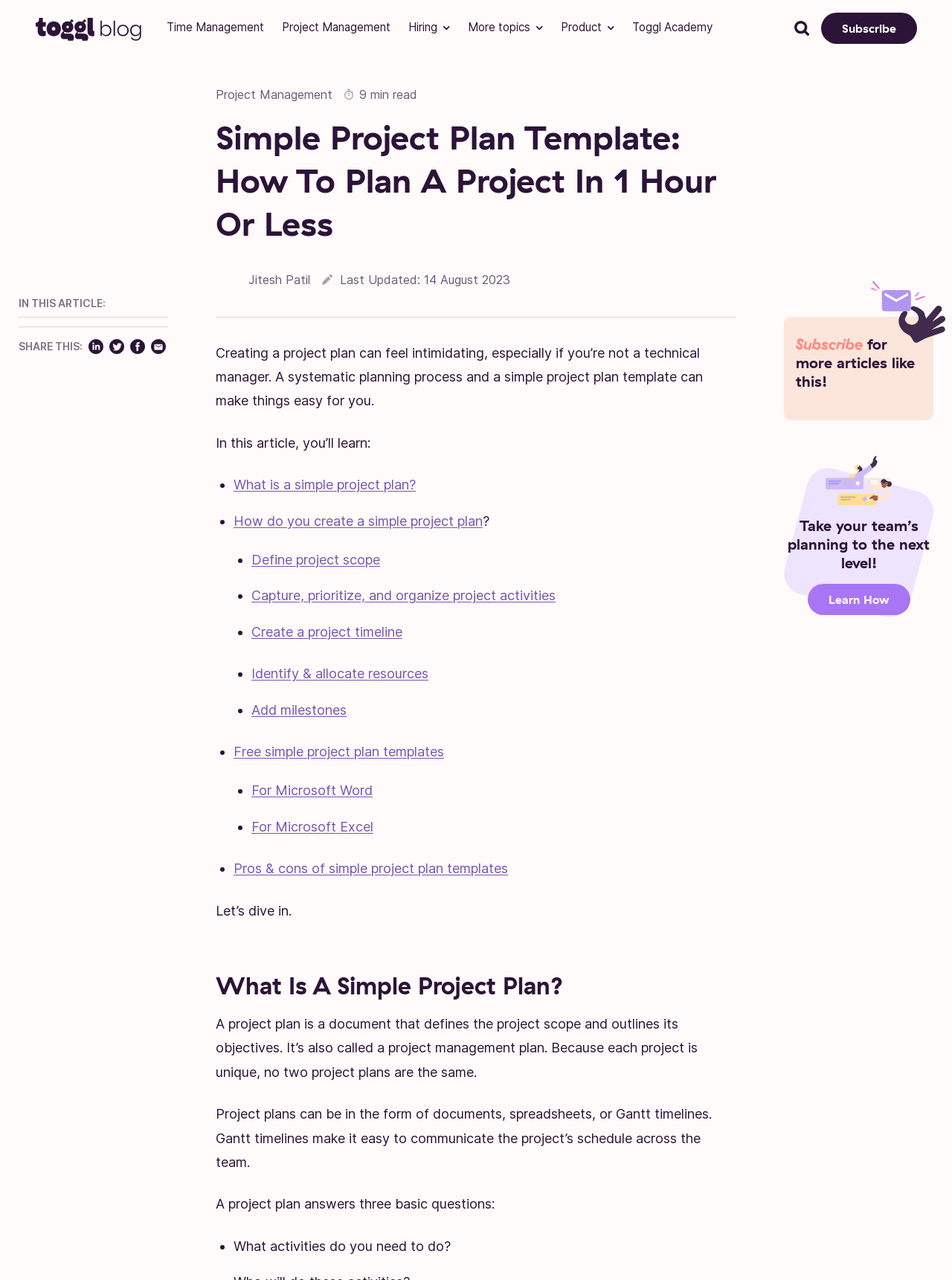Identify and provide the bounding box coordinates of the UI element described: "Hiring". The coordinates should be formatted as [left, top, right, bottom], with each number being a float between 0 and 1.

[0.429, 0.016, 0.459, 0.027]